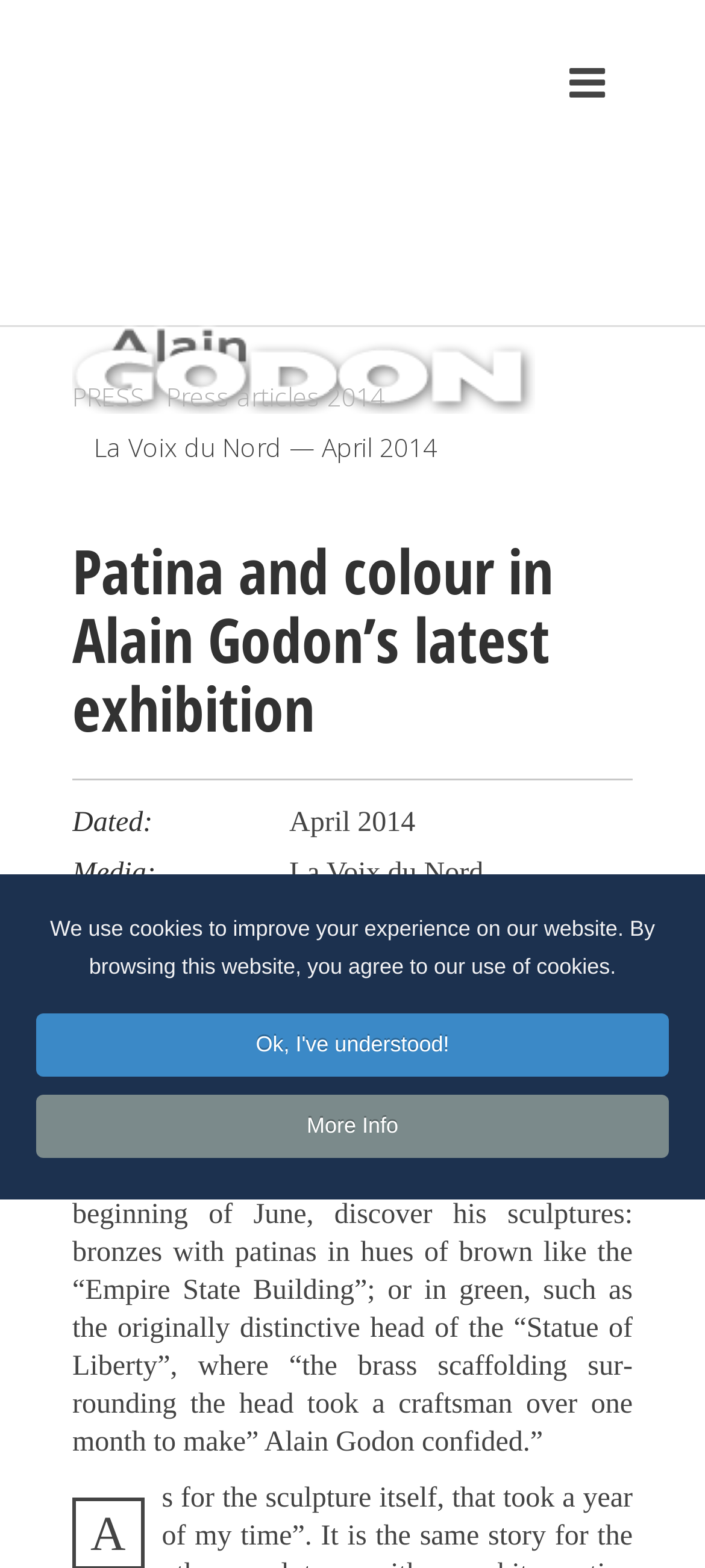Give a one-word or short-phrase answer to the following question: 
What is the name of the newspaper?

La Voix du Nord